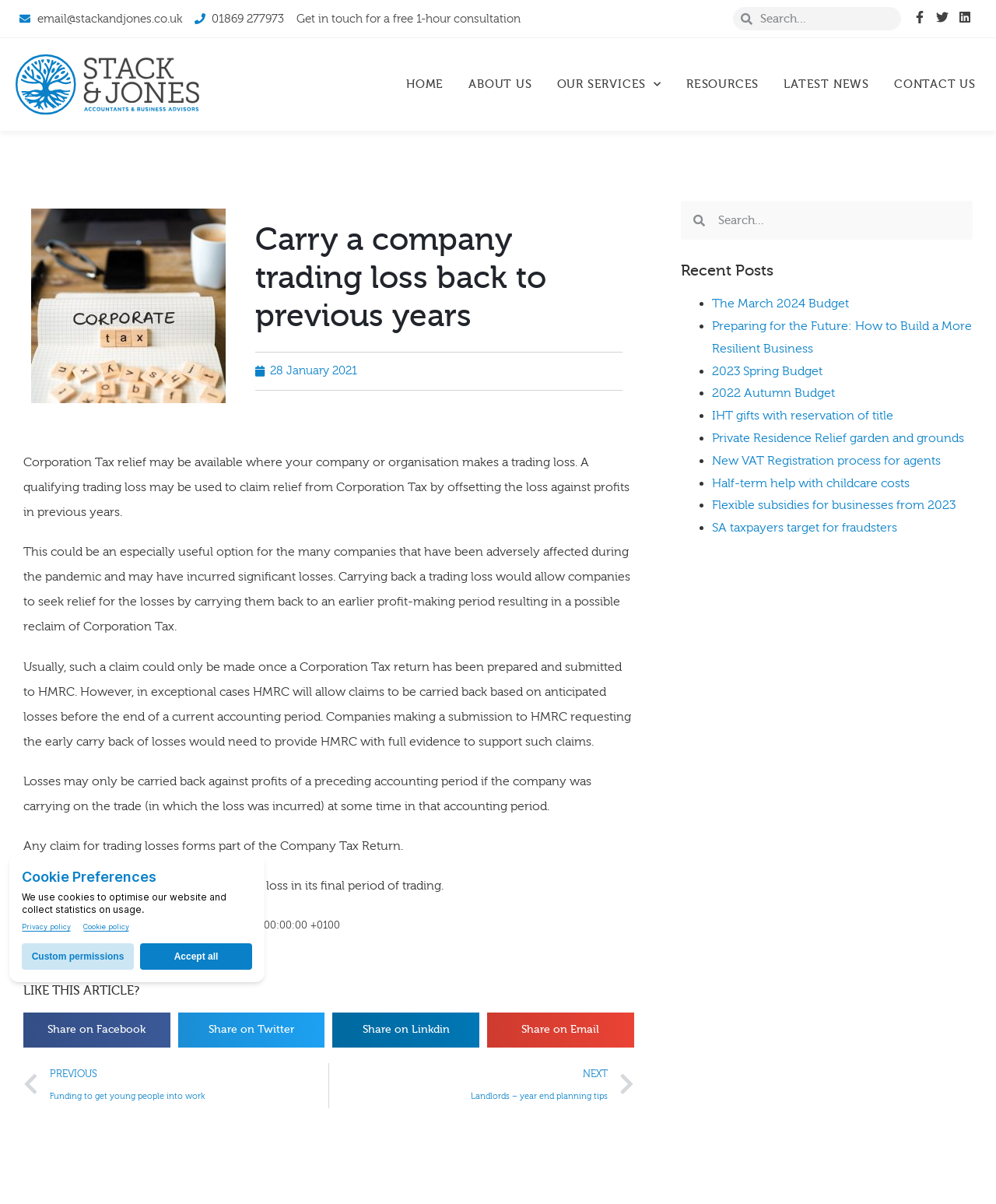Carefully examine the image and provide an in-depth answer to the question: How can a company claim relief from Corporation Tax?

I found the answer by reading the static text on the webpage, which states that 'A qualifying trading loss may be used to claim relief from Corporation Tax by offsetting the loss against profits in previous years'.